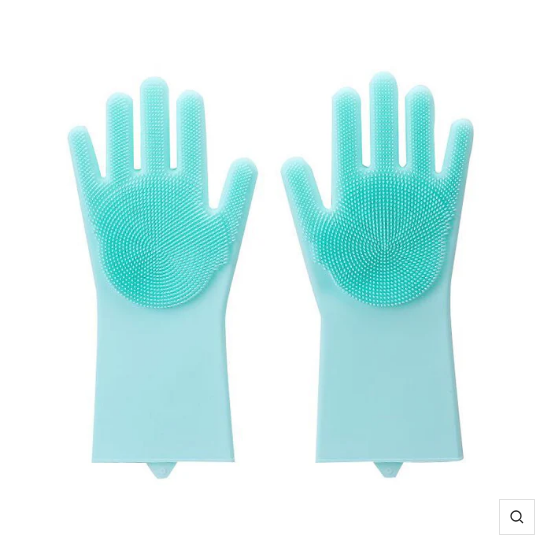Explain the image with as much detail as possible.

This image showcases a pair of innovative dishwashing gloves made from silicone rubber, designed for effective cleaning. The gloves feature a unique texture on the palm and fingers, which includes small, raised dots that enhance grip and scrubbing power while washing dishes. Their light blue color adds a fresh and modern touch to the kitchen. These multifunctional gloves not only protect your hands from hot water and detergents but also serve as a handy scrubbing tool, making them an ideal choice for household cleaning tasks. The ergonomic design ensures comfort during long cleaning sessions, making dishwashing a more enjoyable experience.